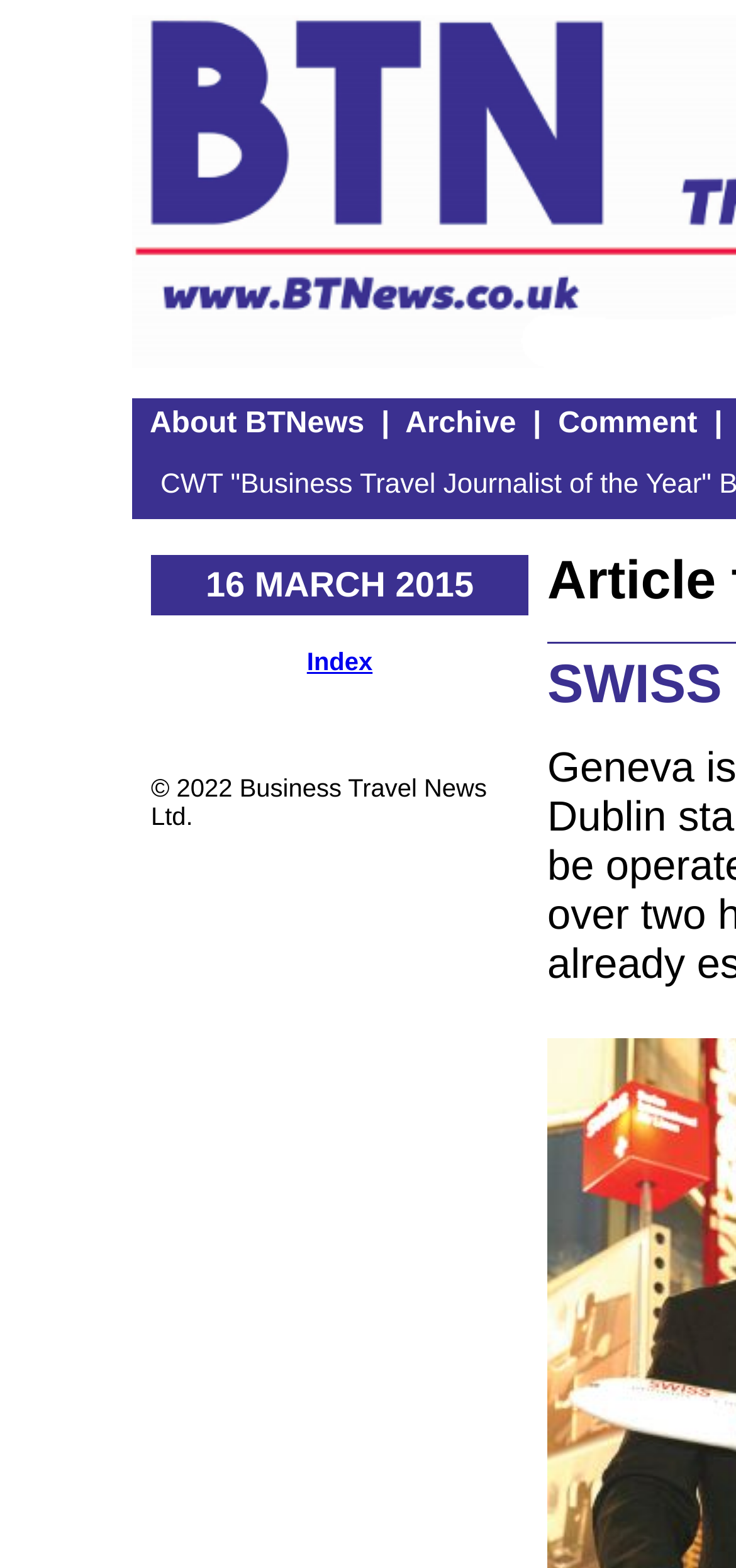What is the purpose of the 'Comment' link?
Refer to the image and give a detailed answer to the query.

Based on the context of the webpage, which appears to be a news website, I infer that the 'Comment' link is intended for users to comment on an article or news story.